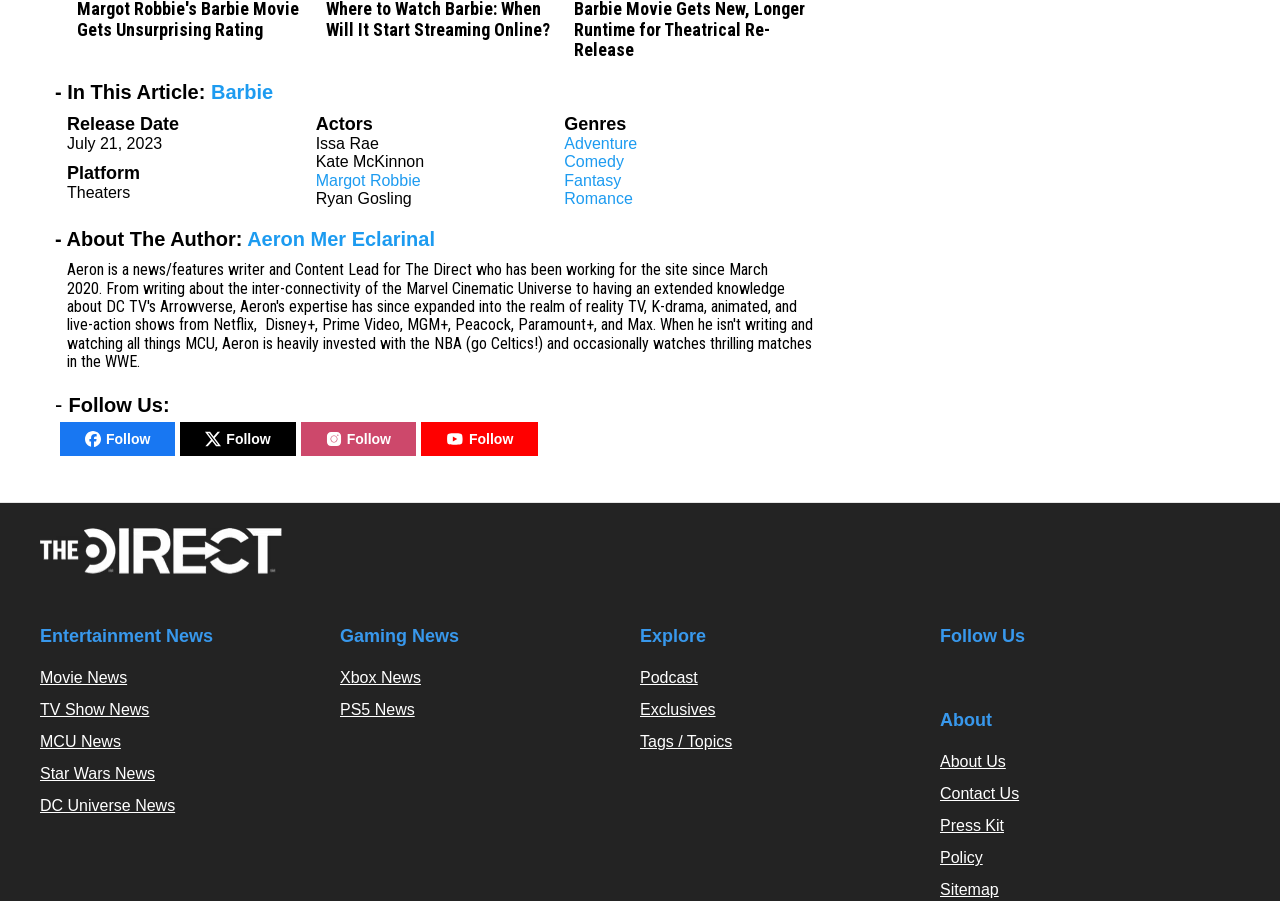Specify the bounding box coordinates of the element's area that should be clicked to execute the given instruction: "Follow the author Aeron Mer Eclarinal". The coordinates should be four float numbers between 0 and 1, i.e., [left, top, right, bottom].

[0.193, 0.253, 0.34, 0.278]